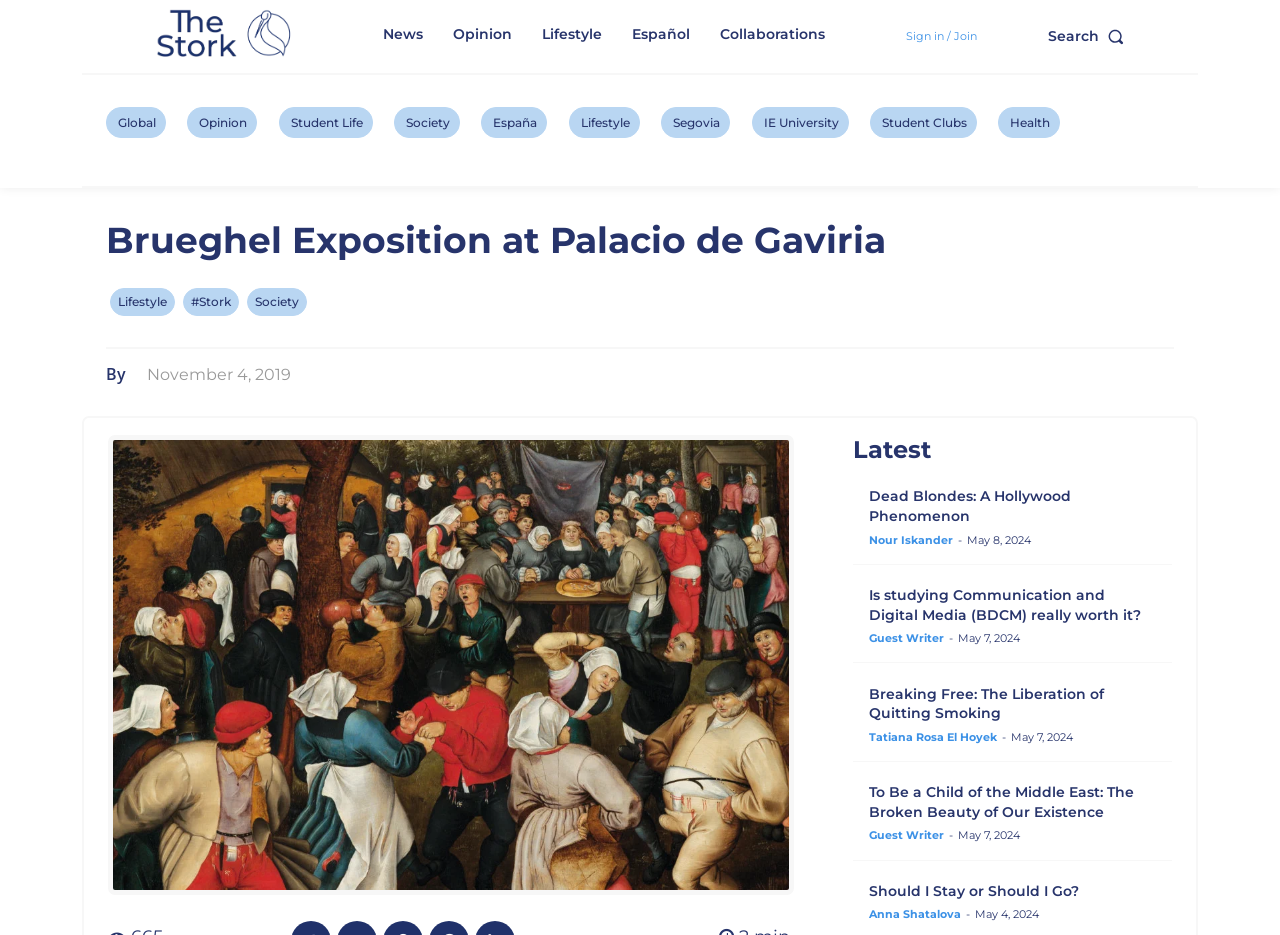What is the date of the last article?
Using the screenshot, give a one-word or short phrase answer.

May 4, 2024